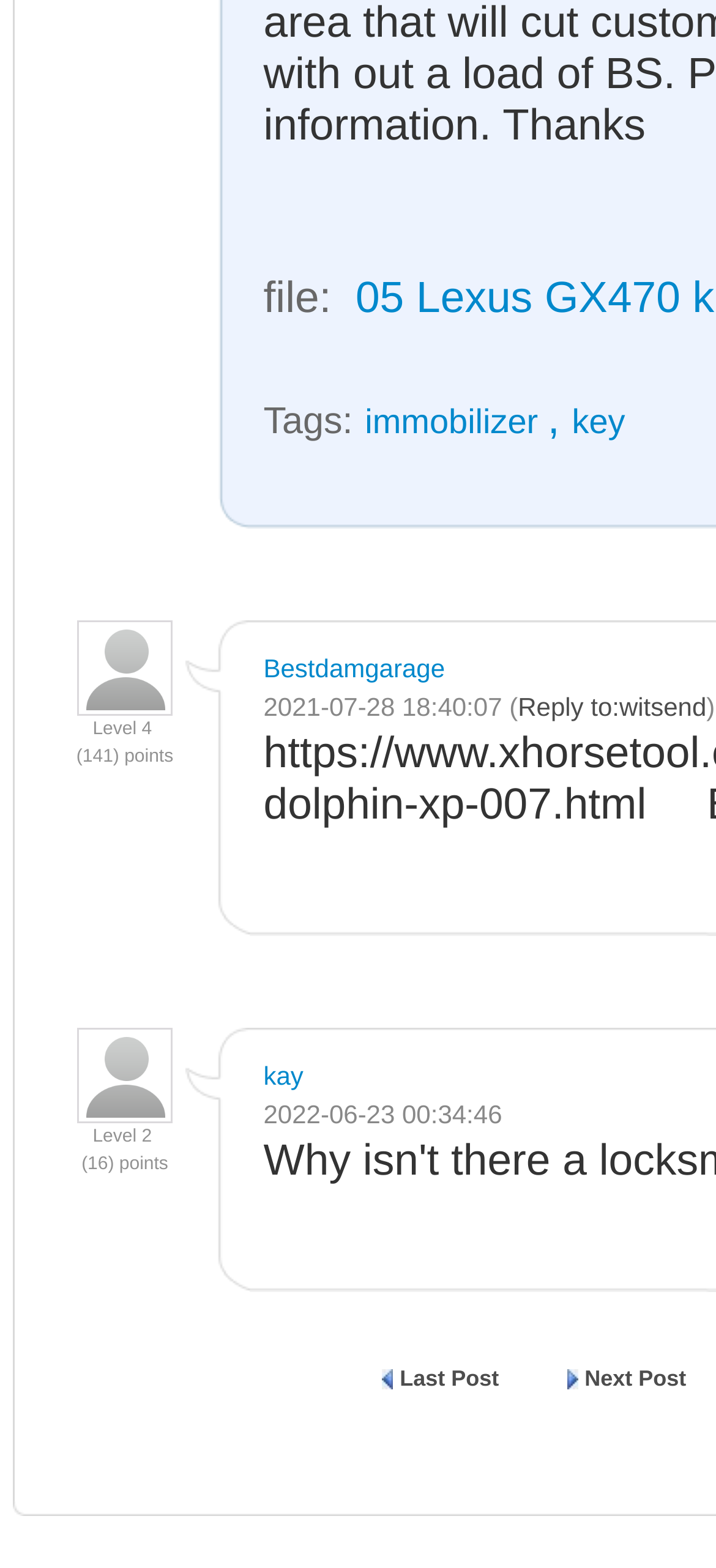Find the bounding box coordinates of the element to click in order to complete this instruction: "Reply to the post by witsend". The bounding box coordinates must be four float numbers between 0 and 1, denoted as [left, top, right, bottom].

[0.723, 0.441, 0.987, 0.459]